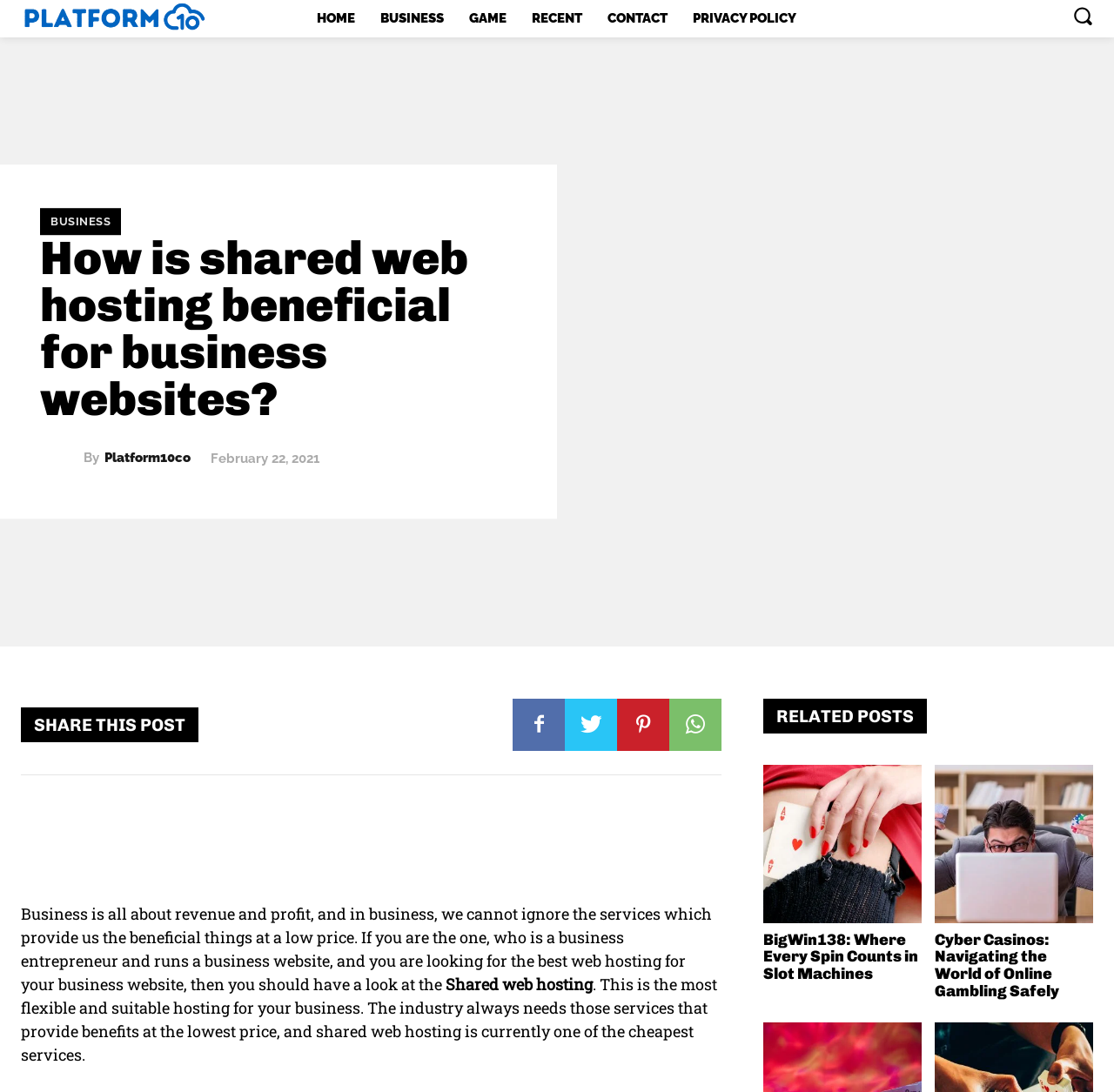Find the bounding box coordinates of the element's region that should be clicked in order to follow the given instruction: "Go to the HOME page". The coordinates should consist of four float numbers between 0 and 1, i.e., [left, top, right, bottom].

[0.275, 0.005, 0.329, 0.029]